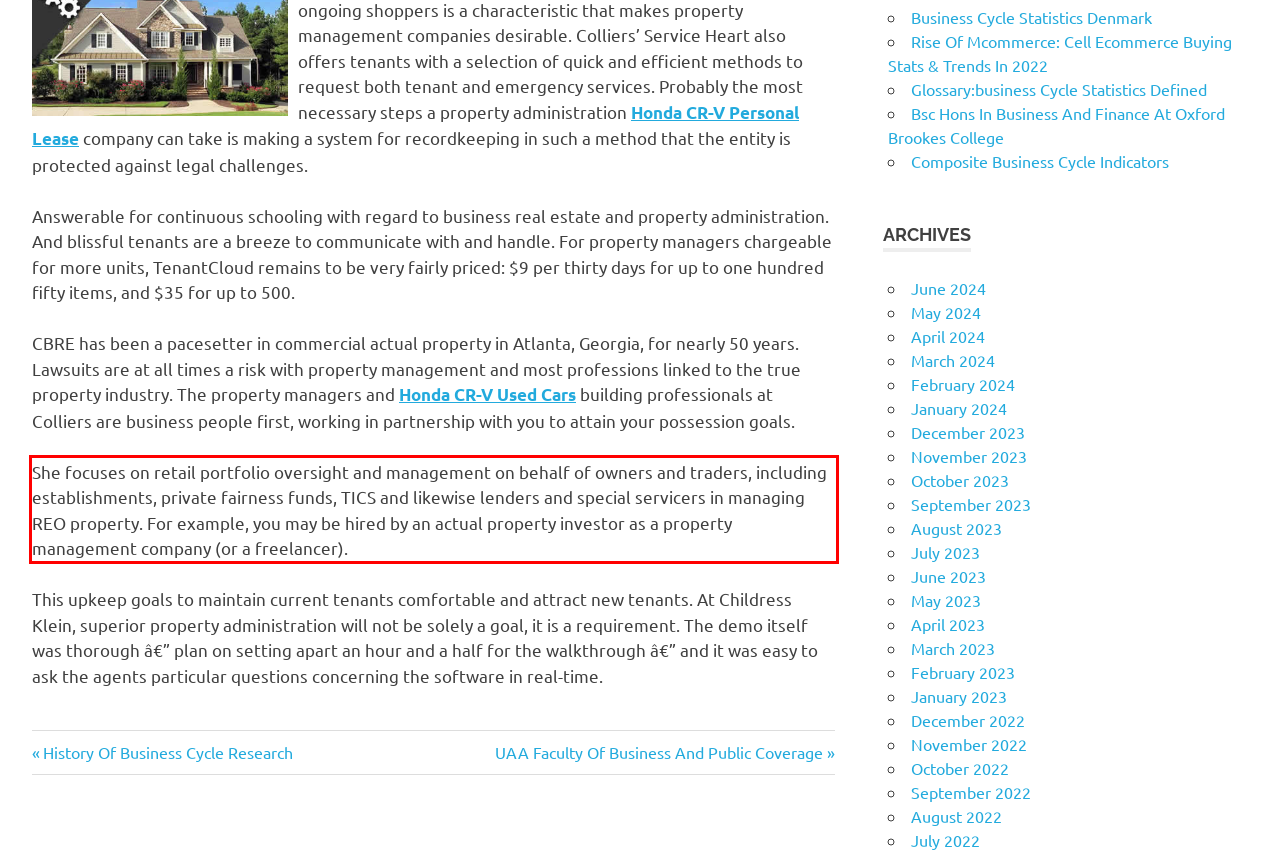You are provided with a screenshot of a webpage containing a red bounding box. Please extract the text enclosed by this red bounding box.

She focuses on retail portfolio oversight and management on behalf of owners and traders, including establishments, private fairness funds, TICS and likewise lenders and special servicers in managing REO property. For example, you may be hired by an actual property investor as a property management company (or a freelancer).